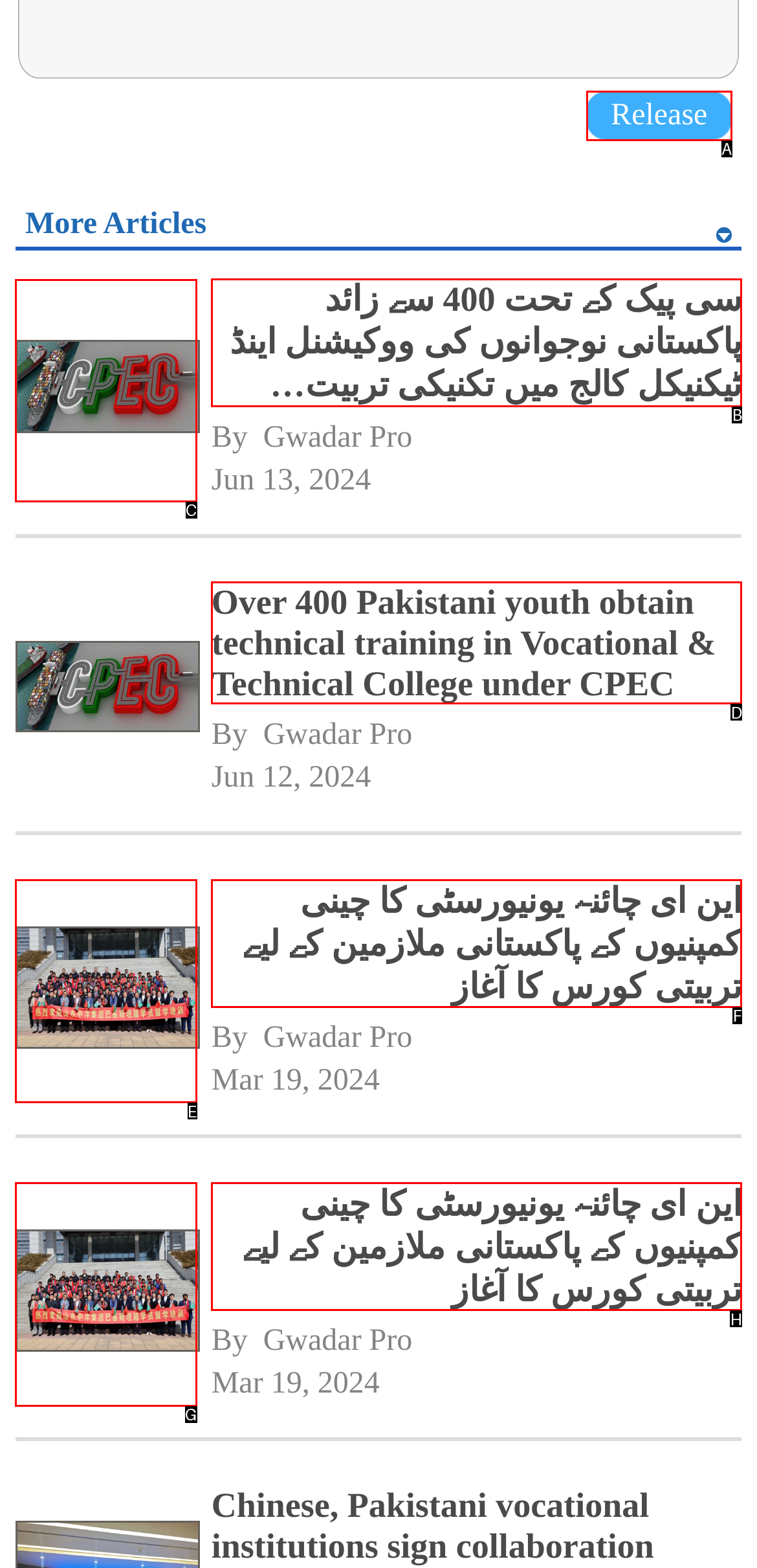Identify the HTML element that should be clicked to accomplish the task: Read the article 'سی پیک کے تحت 400 سے زائد پاکستانی نوجوانوں کی ووکیشنل اینڈ ٹیکنیکل کالج میں تکنیکی تربیت مکمل'
Provide the option's letter from the given choices.

C